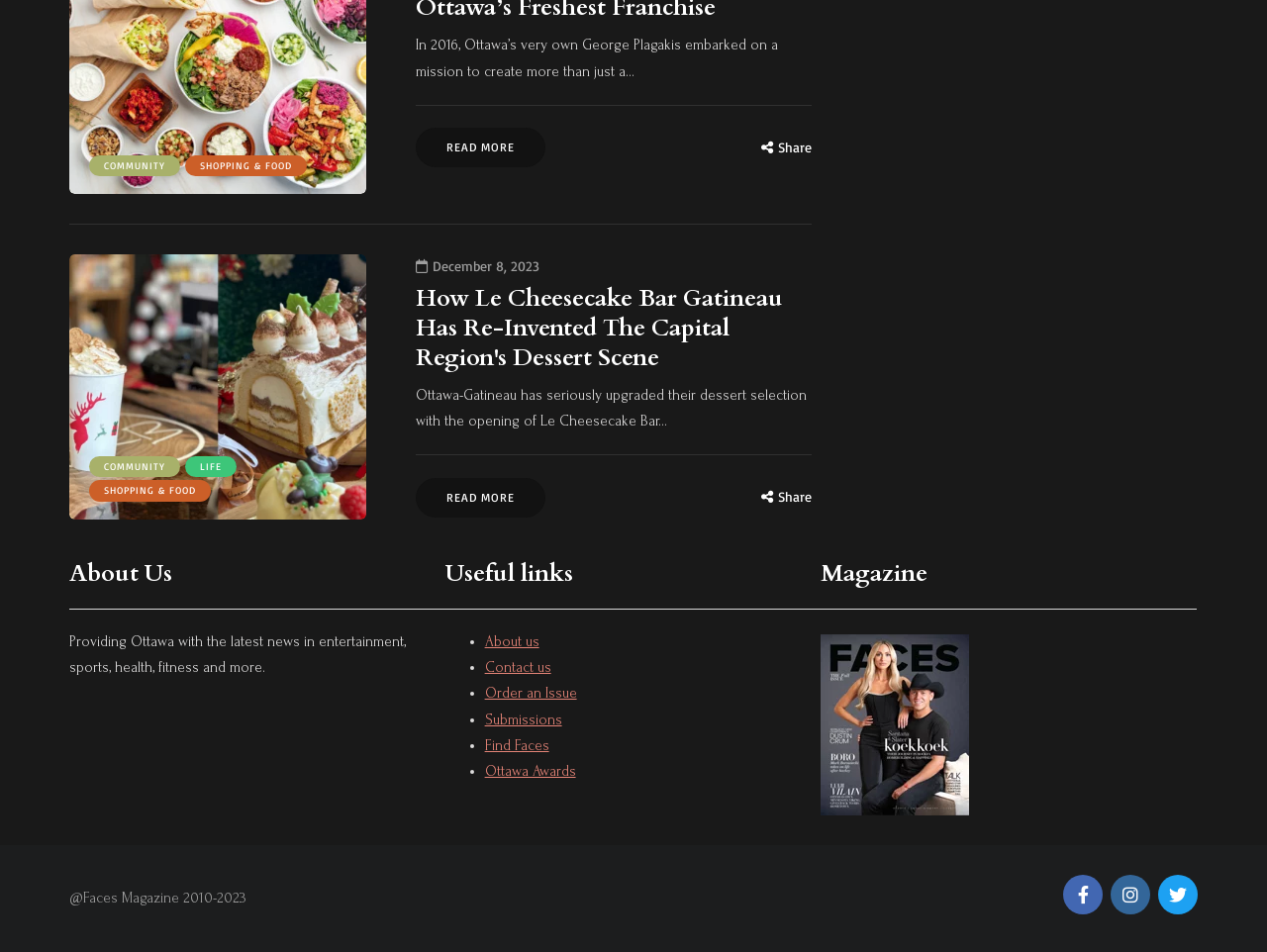Provide the bounding box coordinates, formatted as (top-left x, top-left y, bottom-right x, bottom-right y), with all values being floating point numbers between 0 and 1. Identify the bounding box of the UI element that matches the description: Shopping & Food

[0.146, 0.163, 0.242, 0.185]